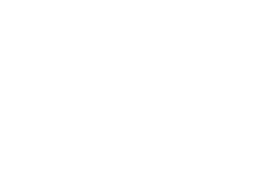What type of aesthetic does the design embody?
Please use the image to provide an in-depth answer to the question.

The design likely embodies a professional and authoritative aesthetic, suited for conveying important news regarding regulatory changes affecting business practices, which is fitting for a topic related to labor laws and business regulations.